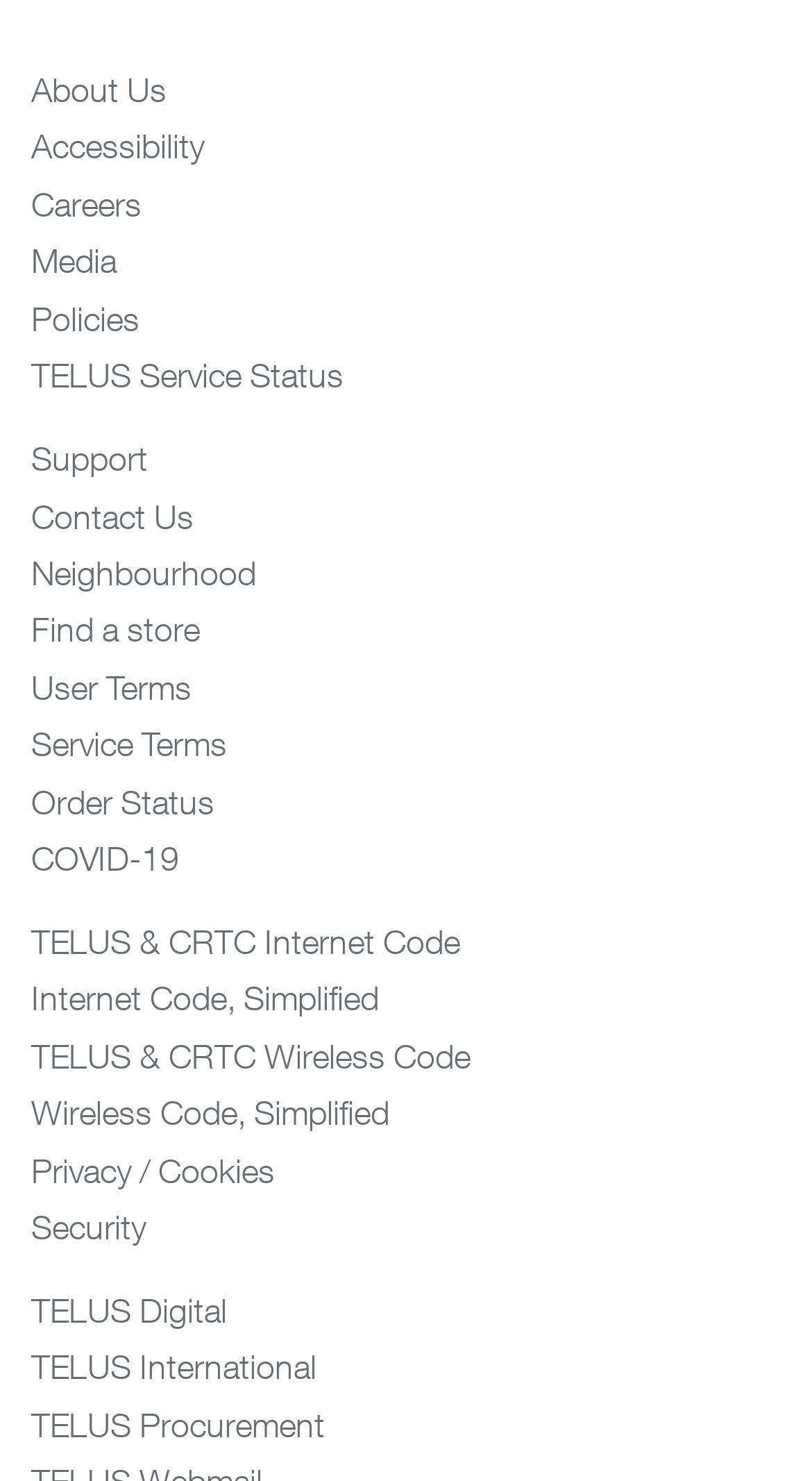Determine the bounding box coordinates of the clickable area required to perform the following instruction: "Check Order Status". The coordinates should be represented as four float numbers between 0 and 1: [left, top, right, bottom].

[0.038, 0.528, 0.264, 0.554]